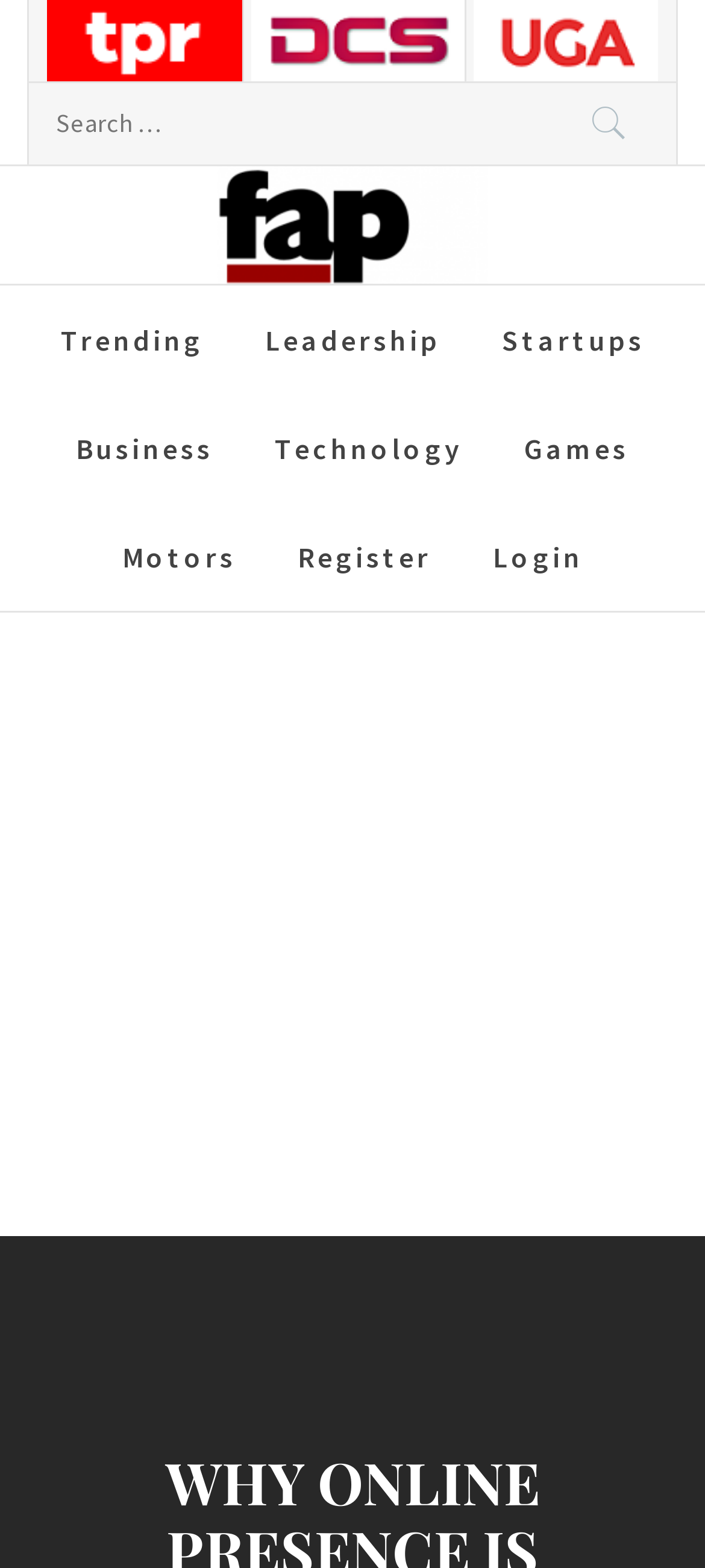Locate the bounding box coordinates of the clickable region necessary to complete the following instruction: "Click on Trending". Provide the coordinates in the format of four float numbers between 0 and 1, i.e., [left, top, right, bottom].

[0.047, 0.183, 0.327, 0.252]